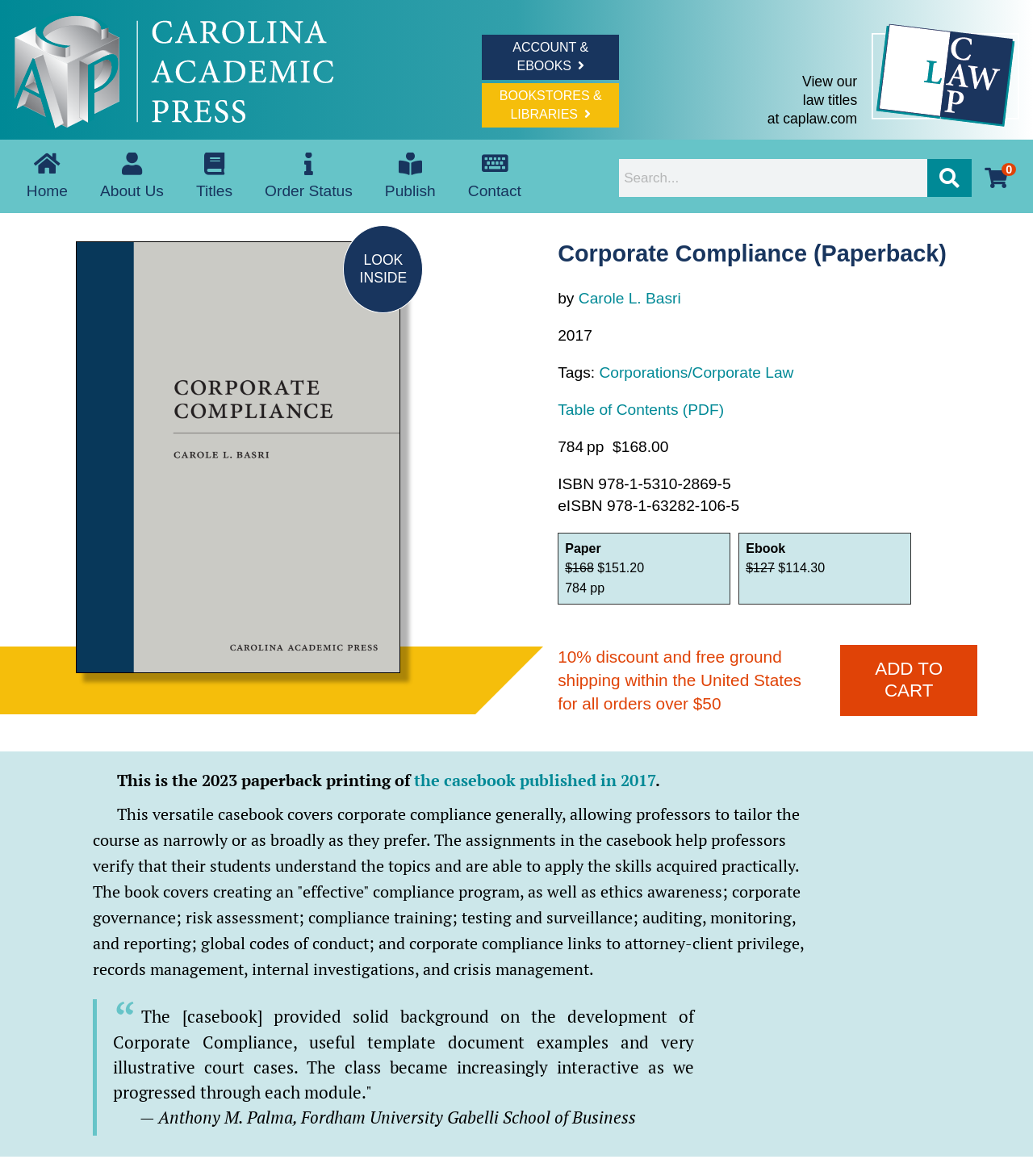Your task is to extract the text of the main heading from the webpage.

Corporate Compliance (Paperback)